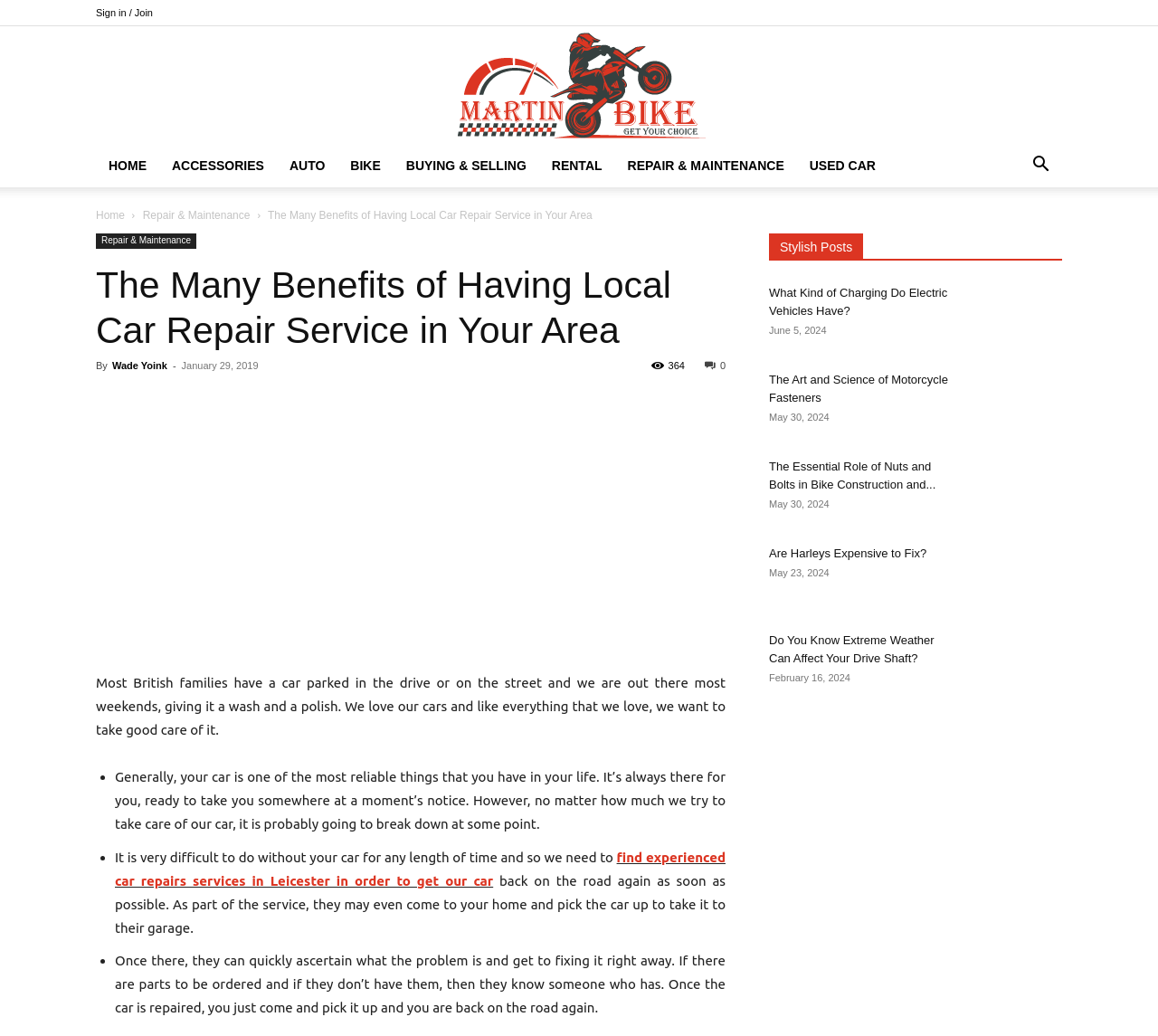What type of vehicles are discussed in the 'Stylish Posts' section?
Using the image as a reference, deliver a detailed and thorough answer to the question.

The 'Stylish Posts' section contains articles about Electric Vehicles, Motorcycles, and Harleys, as indicated by the headings and images in that section.